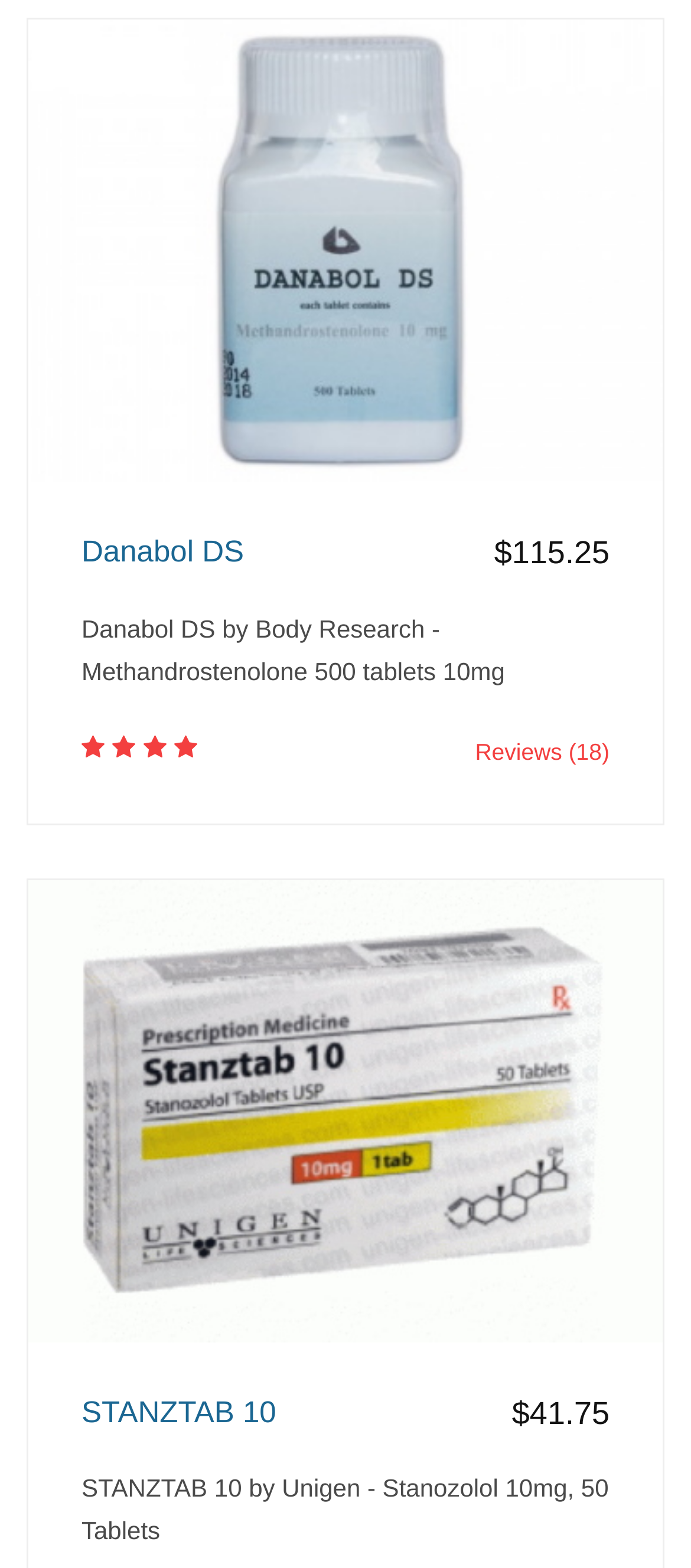Respond with a single word or phrase to the following question:
What is the name of the manufacturer of STANZTAB 10?

Unigen